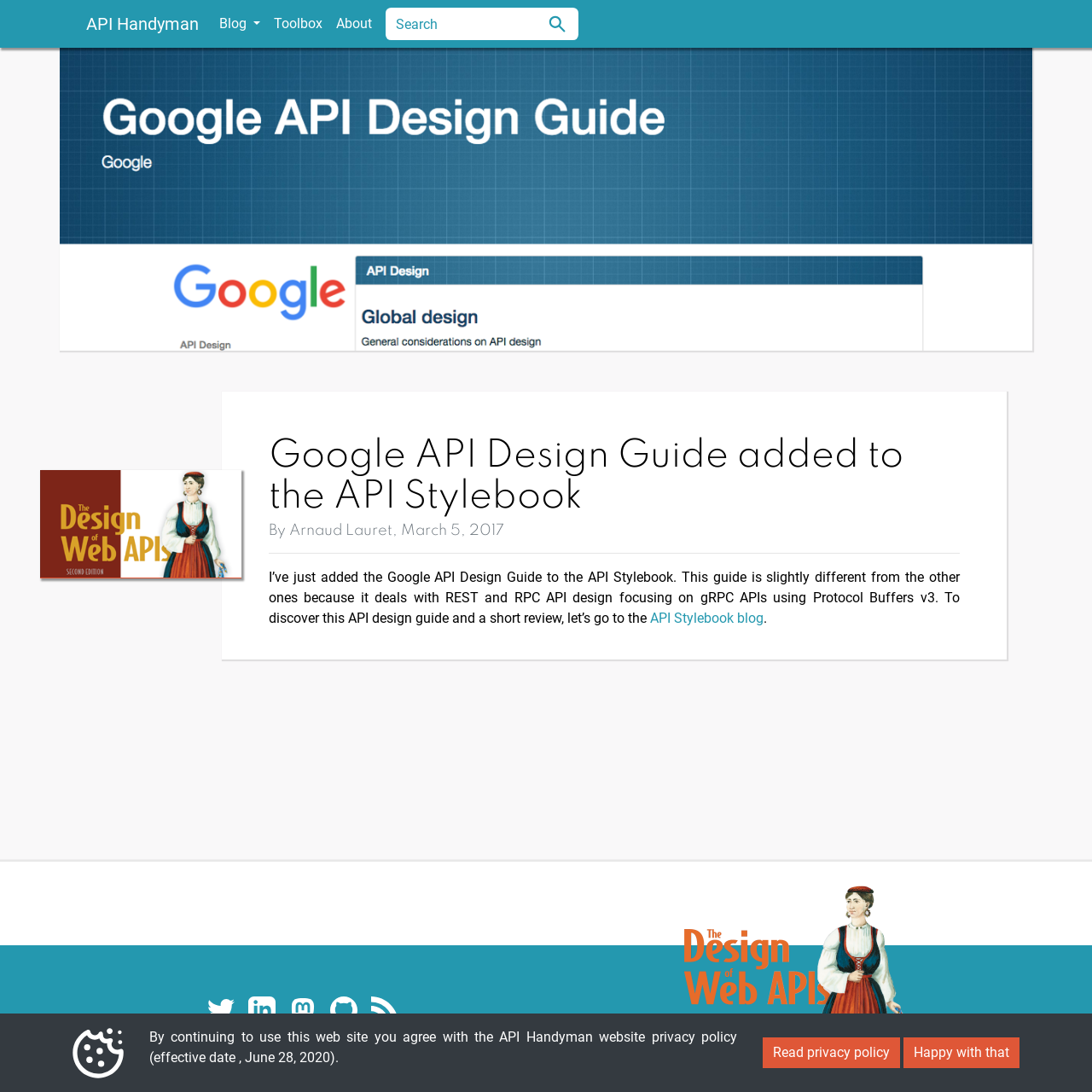Please provide the bounding box coordinates for the element that needs to be clicked to perform the following instruction: "Go to the 'Toolbox'". The coordinates should be given as four float numbers between 0 and 1, i.e., [left, top, right, bottom].

[0.245, 0.006, 0.302, 0.038]